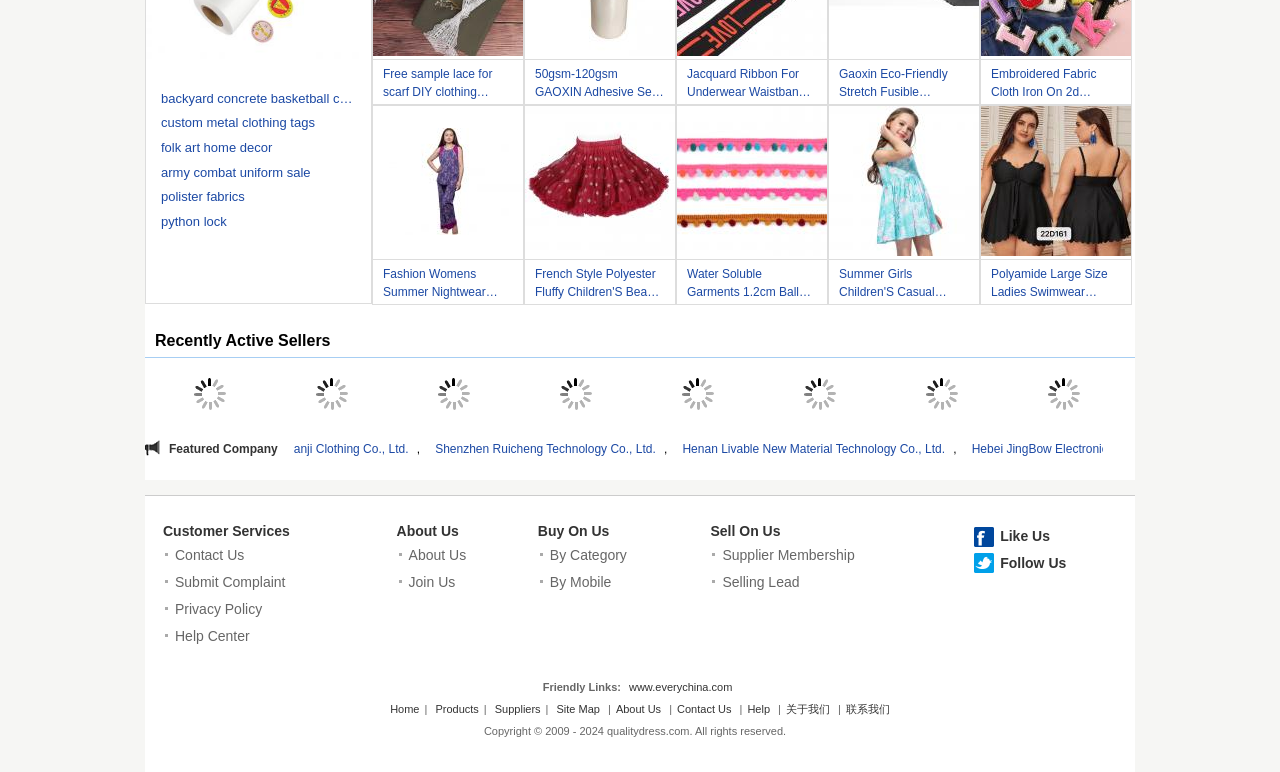Locate the bounding box coordinates of the segment that needs to be clicked to meet this instruction: "click on the link 'backyard concrete basketball court'".

[0.126, 0.112, 0.278, 0.144]